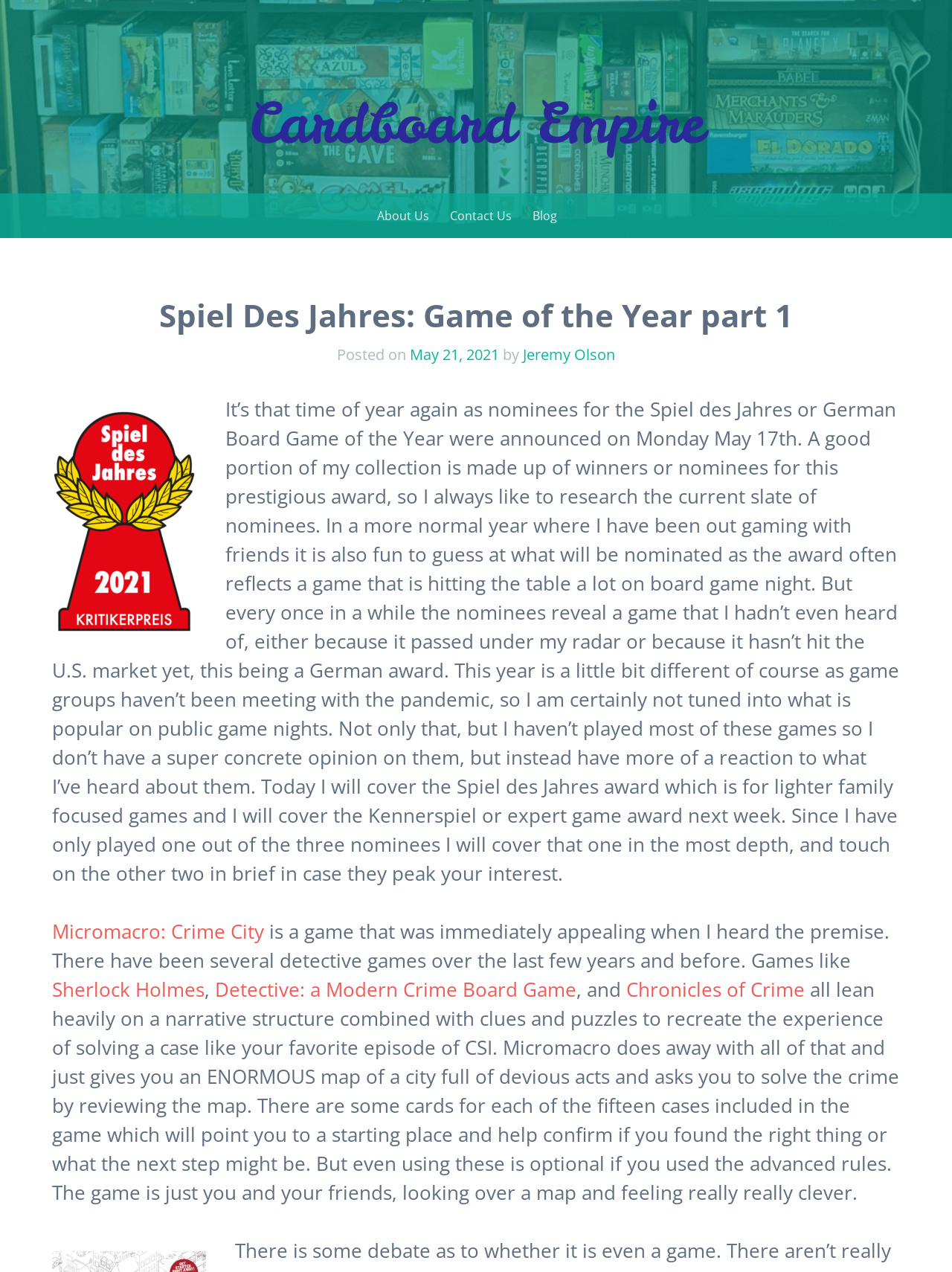Please locate the UI element described by "Micromacro: Crime City" and provide its bounding box coordinates.

[0.055, 0.722, 0.277, 0.743]